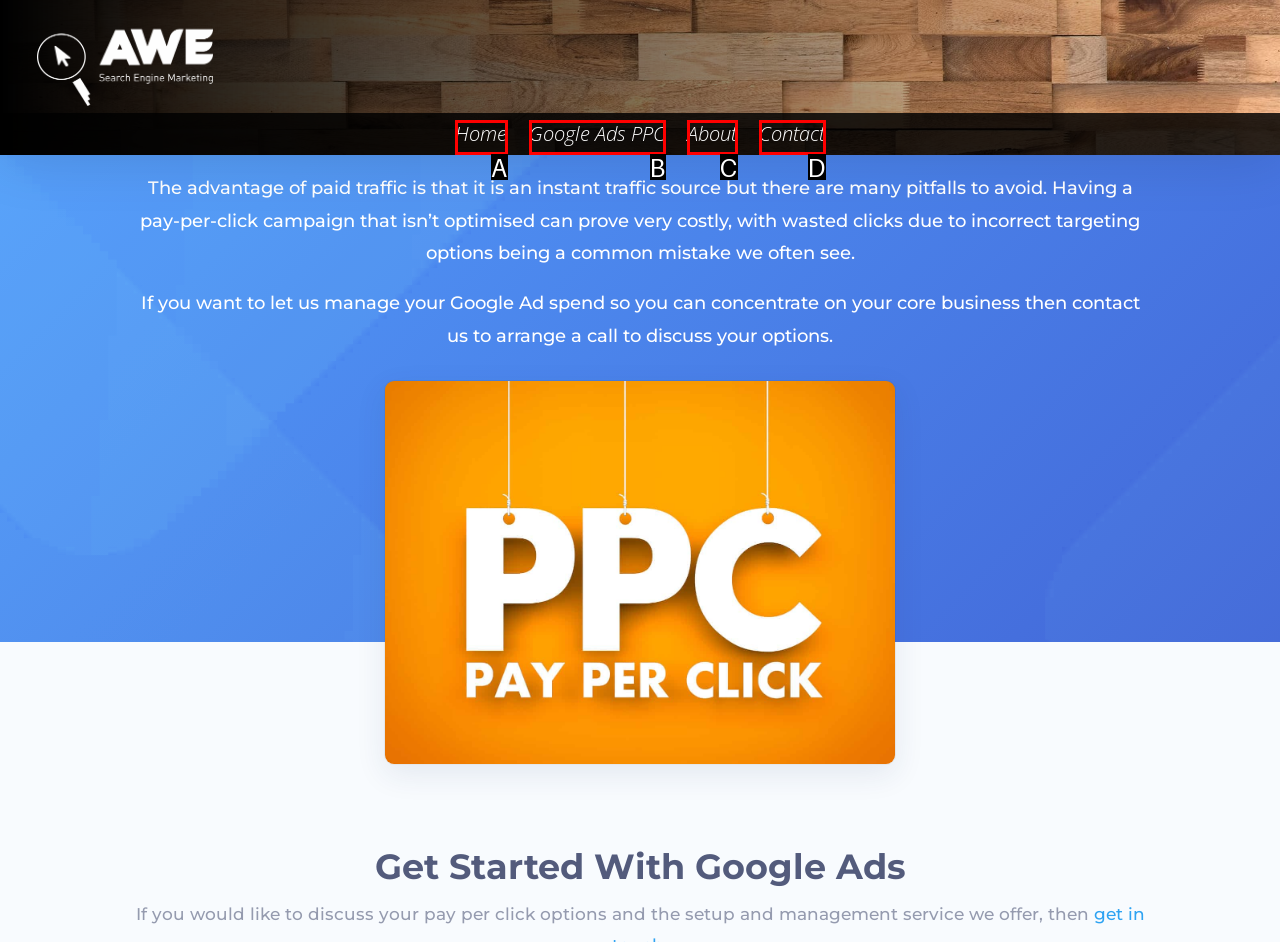Based on the element described as: Google Ads PPC
Find and respond with the letter of the correct UI element.

B